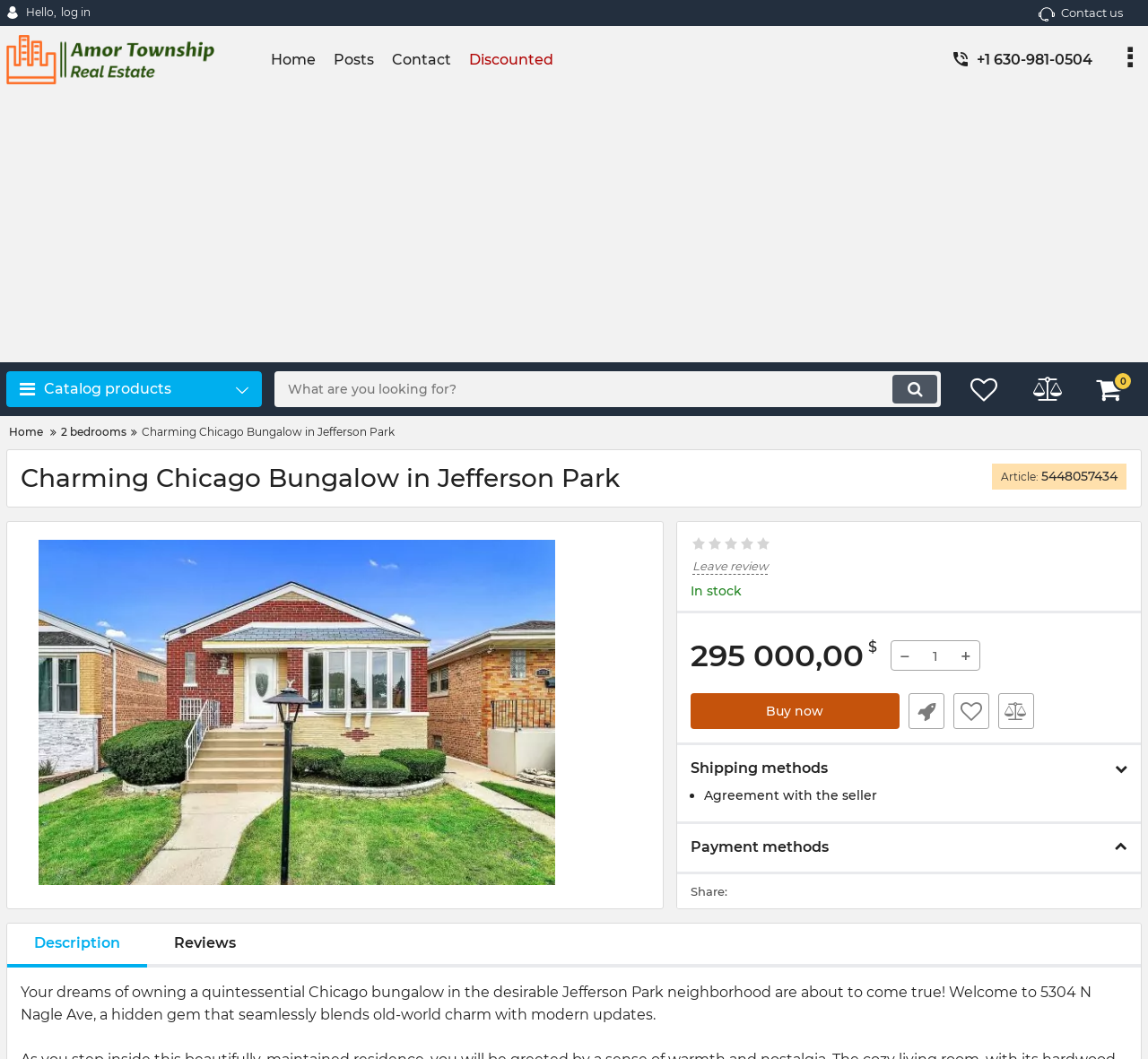Offer an extensive depiction of the webpage and its key elements.

This webpage appears to be a product page for a real estate listing, specifically a charming Chicago bungalow in Jefferson Park. At the top left, there is a link to log in, accompanied by a small image. On the top right, there are links to "Contact us" and "Amor Township", each with its own image. Below these links, there is a navigation menu with links to "Home", "Posts", "Contact", and "Discounted".

On the top right corner, there is a phone number with a small image. Below the navigation menu, there is a large advertisement iframe that takes up most of the width of the page. 

On the left side of the page, there is a search bar with a "search" button next to it. Above the search bar, there is a heading that says "Catalog products". Below the search bar, there are links to "Home" and "2 bedrooms", followed by a static text that describes the property.

The main content of the page is a detailed description of the property, including its address, price, and features. There are several images of the property, including a large one that takes up most of the width of the page. 

Below the property description, there are links to "Leave review" and "Buy now", as well as information about the product's availability and shipping methods. There are also several static texts that provide additional information about the product, including its price and payment methods.

At the bottom of the page, there are links to "Description" and "Reviews", as well as a static text that summarizes the product's features.